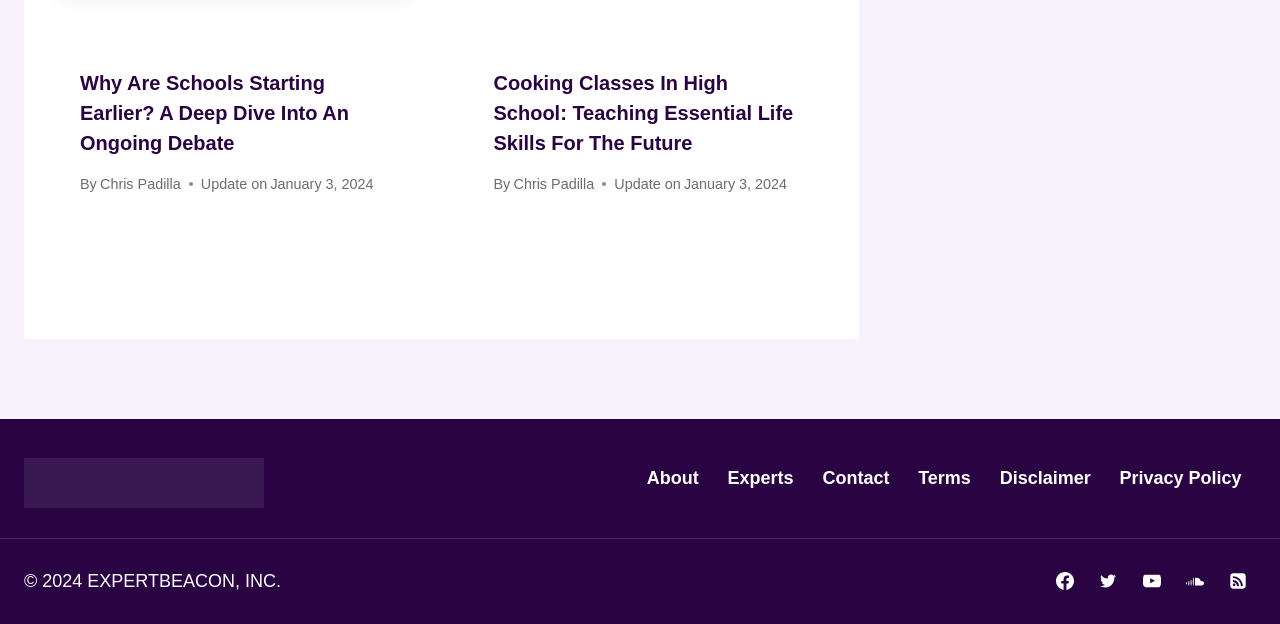Please identify the bounding box coordinates of the region to click in order to complete the given instruction: "Click on the link to cooking classes in high school". The coordinates should be four float numbers between 0 and 1, i.e., [left, top, right, bottom].

[0.386, 0.116, 0.62, 0.248]